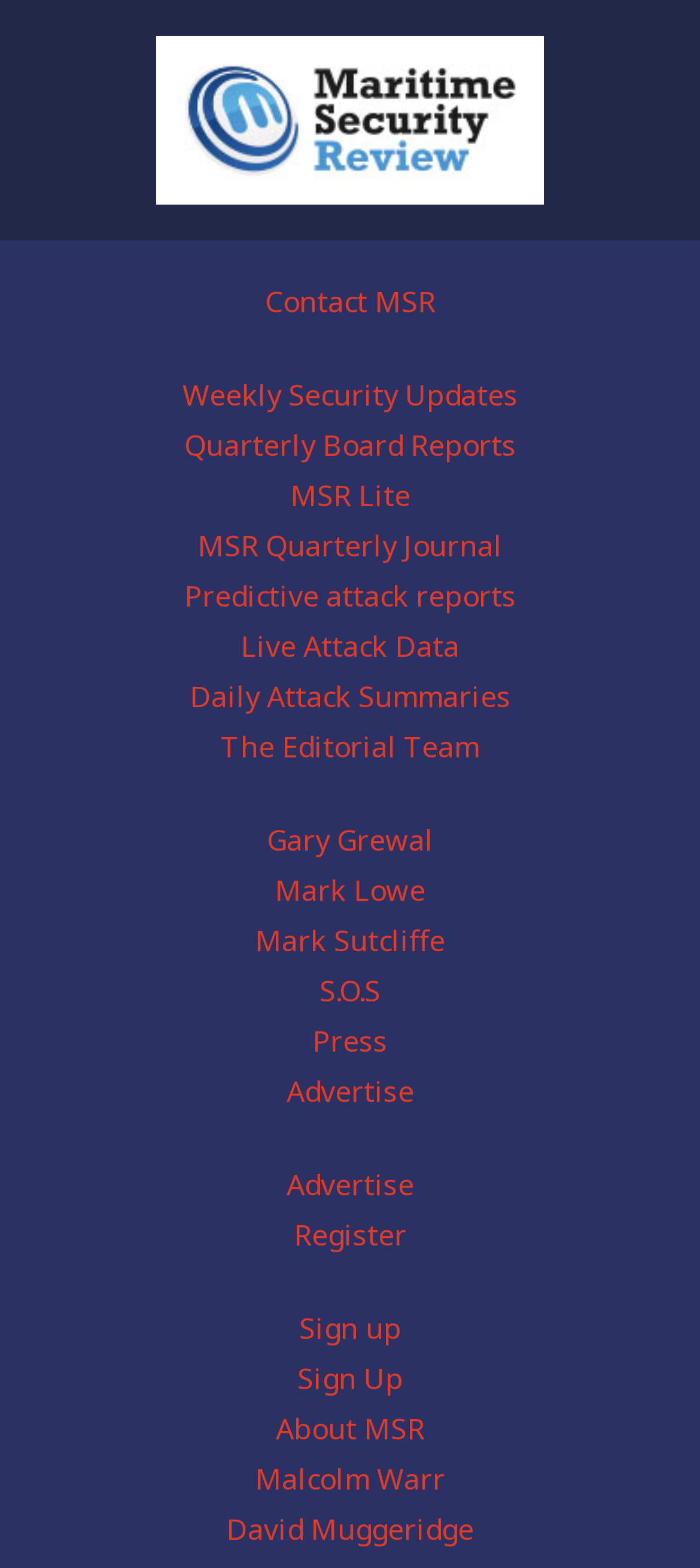Please find the bounding box coordinates of the element that must be clicked to perform the given instruction: "Read the quarterly board reports". The coordinates should be four float numbers from 0 to 1, i.e., [left, top, right, bottom].

[0.263, 0.271, 0.737, 0.296]